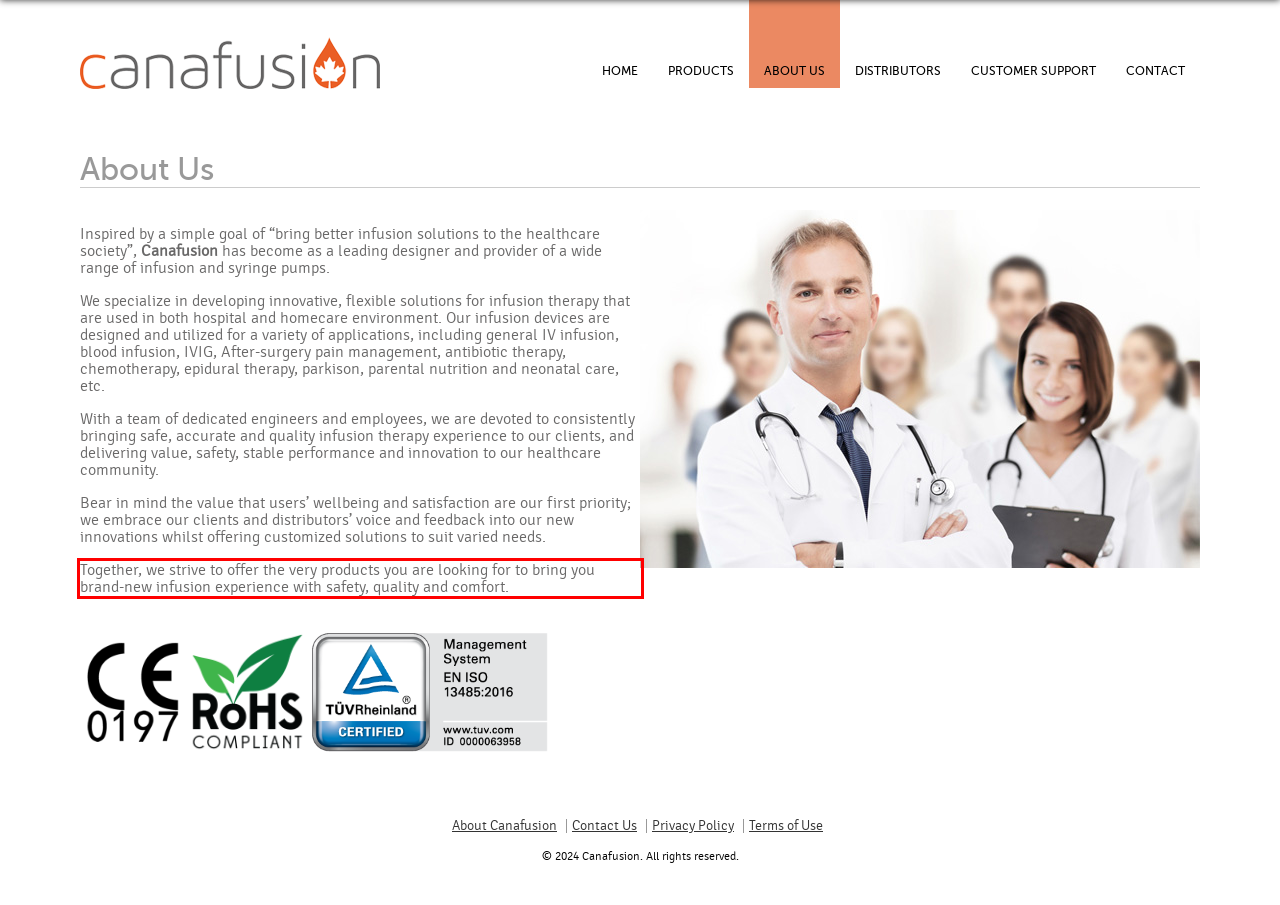Examine the webpage screenshot and use OCR to recognize and output the text within the red bounding box.

Together, we strive to offer the very products you are looking for to bring you brand-new infusion experience with safety, quality and comfort.